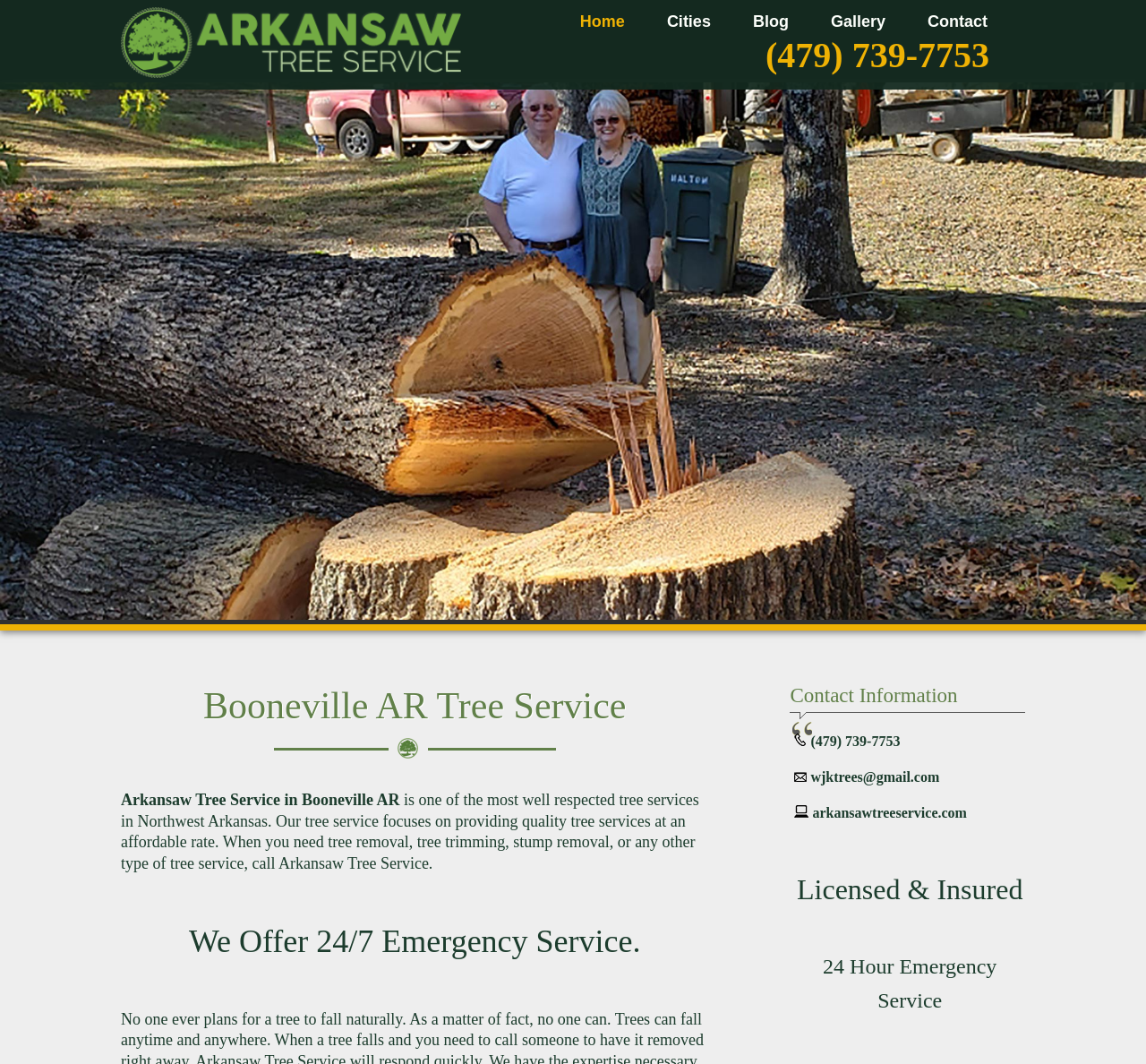Identify the bounding box coordinates of the clickable region necessary to fulfill the following instruction: "Click the 'Request A Demo' button". The bounding box coordinates should be four float numbers between 0 and 1, i.e., [left, top, right, bottom].

None